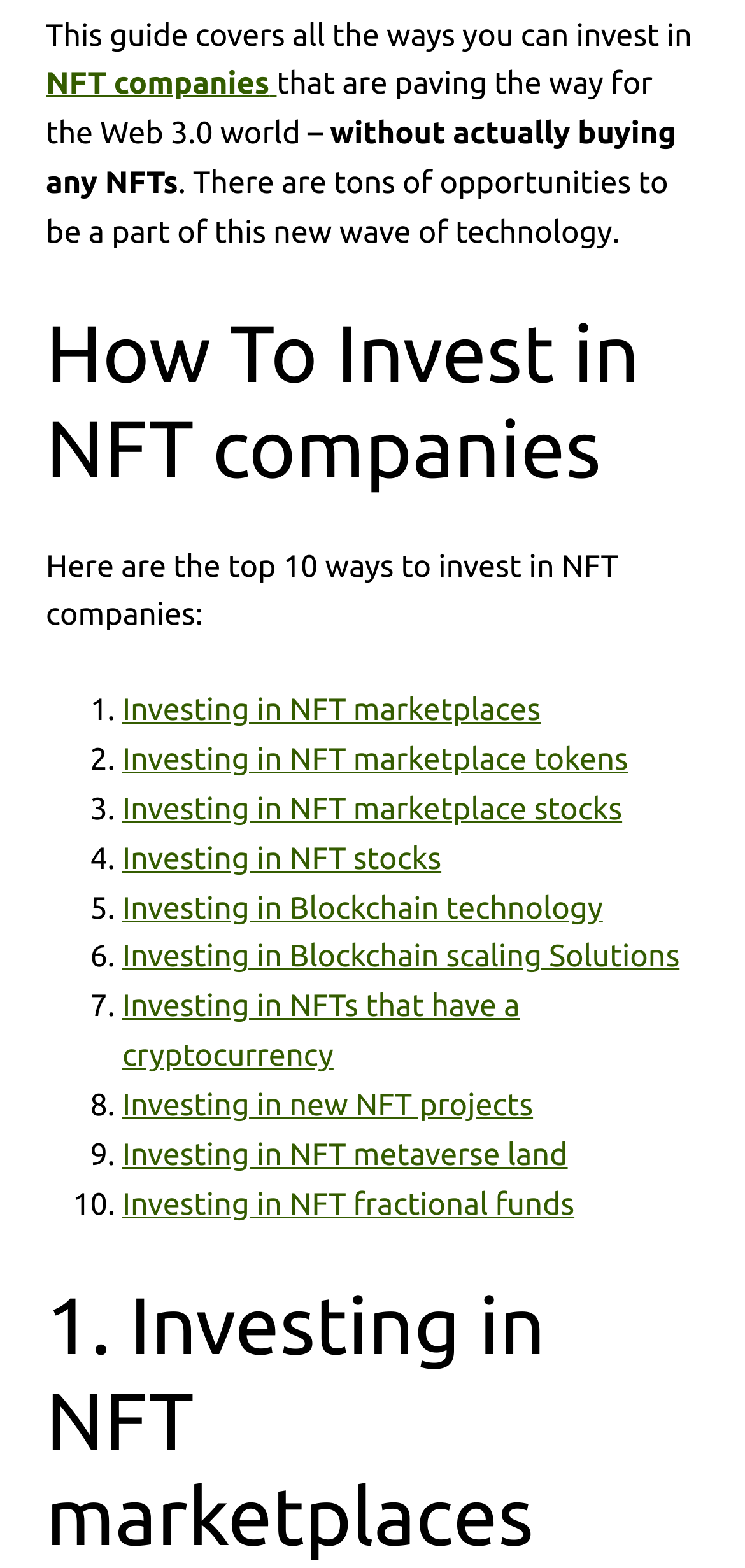Please predict the bounding box coordinates (top-left x, top-left y, bottom-right x, bottom-right y) for the UI element in the screenshot that fits the description: NFT companies

[0.062, 0.043, 0.371, 0.065]